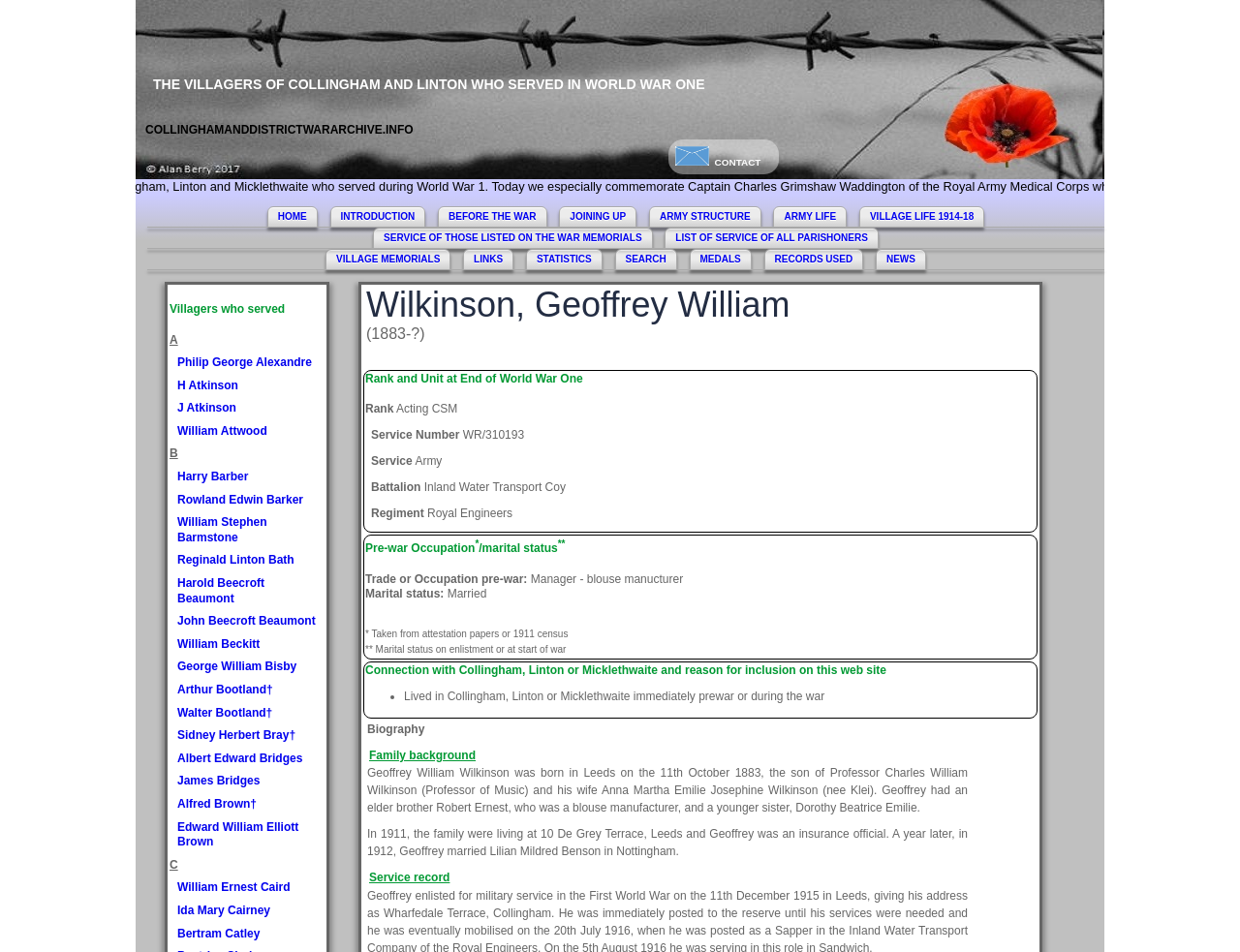How many links are there in the 'Villagers who served' section?
Based on the image, answer the question with as much detail as possible.

The 'Villagers who served' section has multiple links, each corresponding to a different villager who served in World War One. The exact number of links is not specified, but it's clear that there are many.